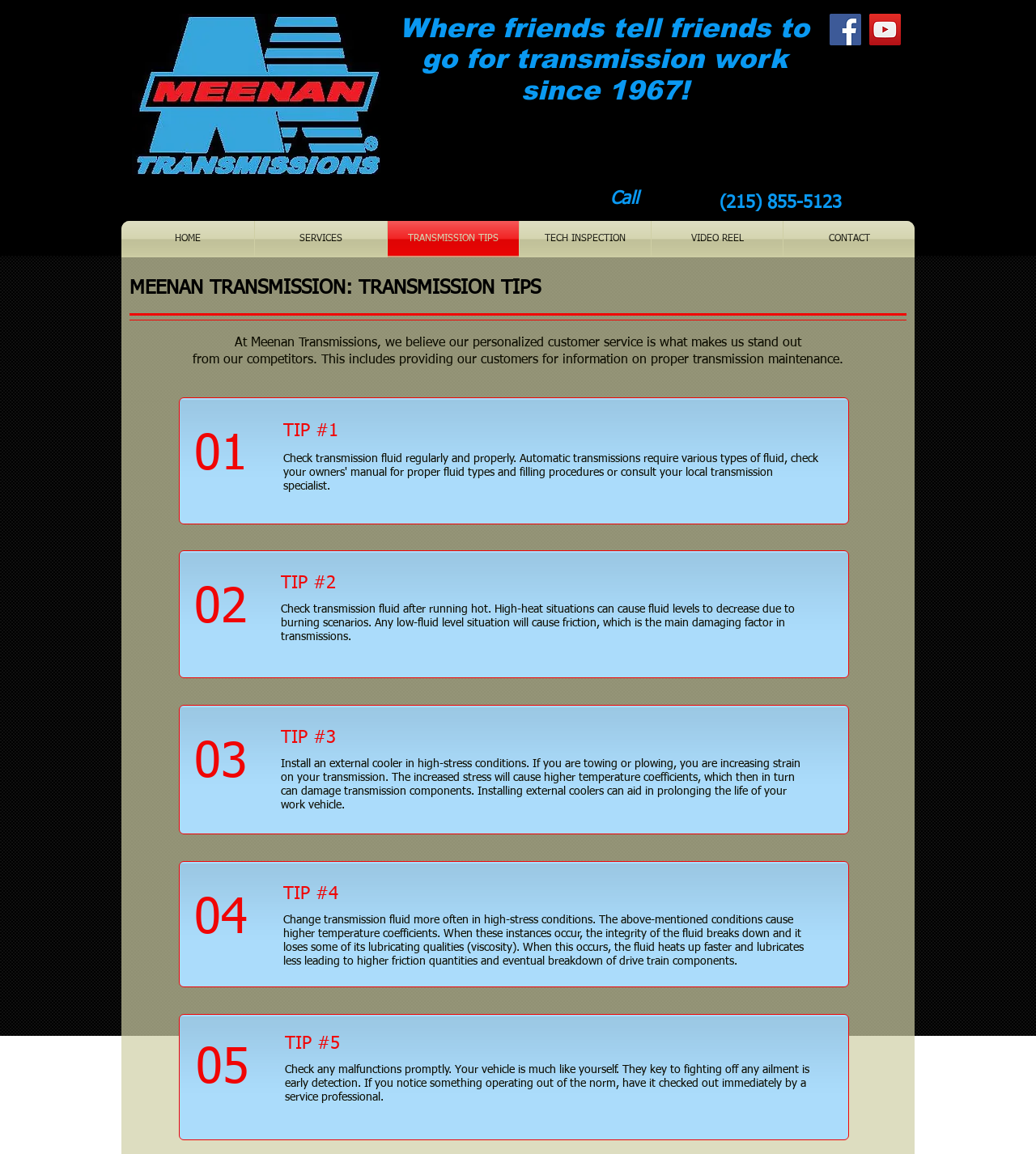Locate the bounding box coordinates of the element that should be clicked to fulfill the instruction: "Check the TRANSMISSION TIPS link".

[0.374, 0.191, 0.501, 0.223]